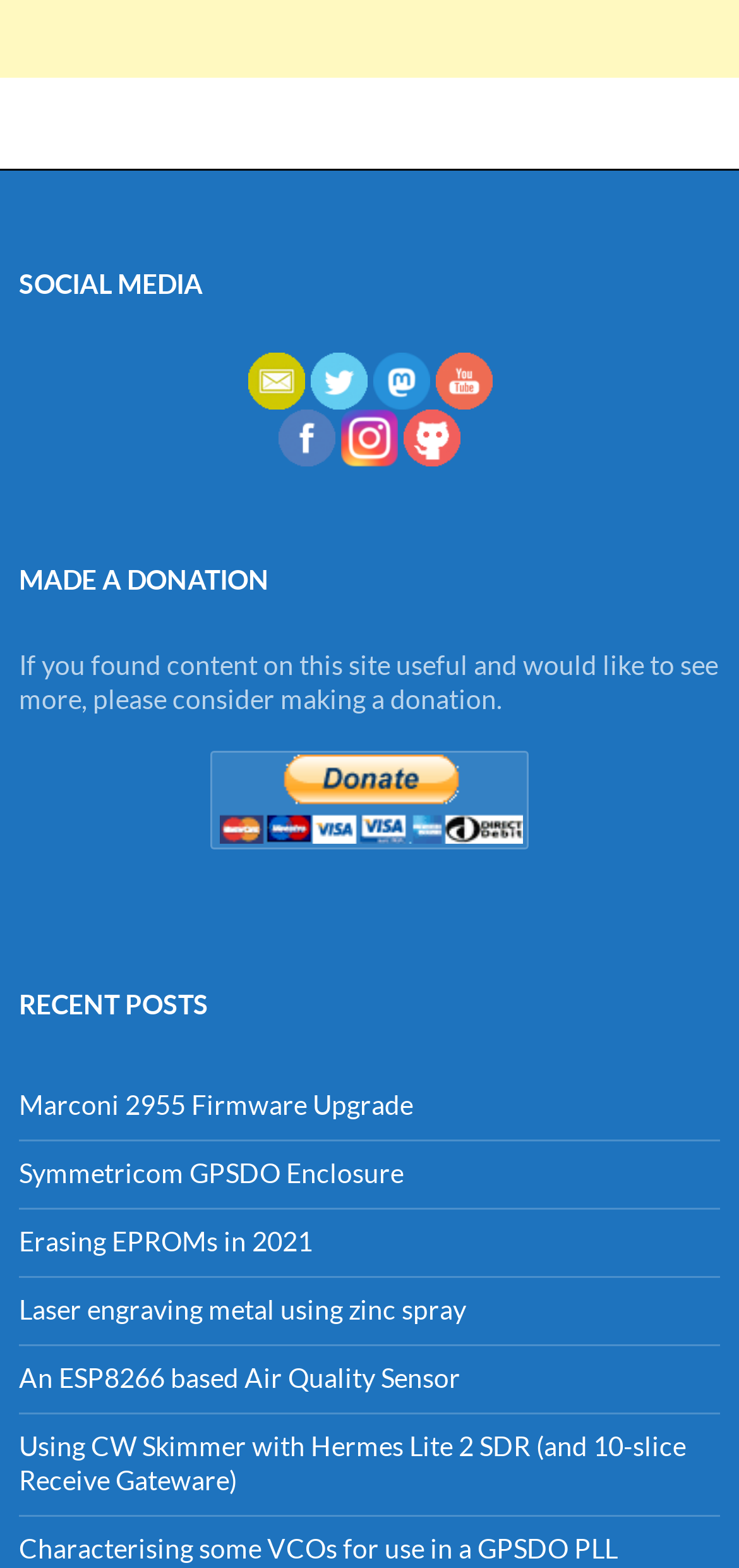What is the topic of the second recent post?
Based on the screenshot, provide a one-word or short-phrase response.

GPSDO Enclosure